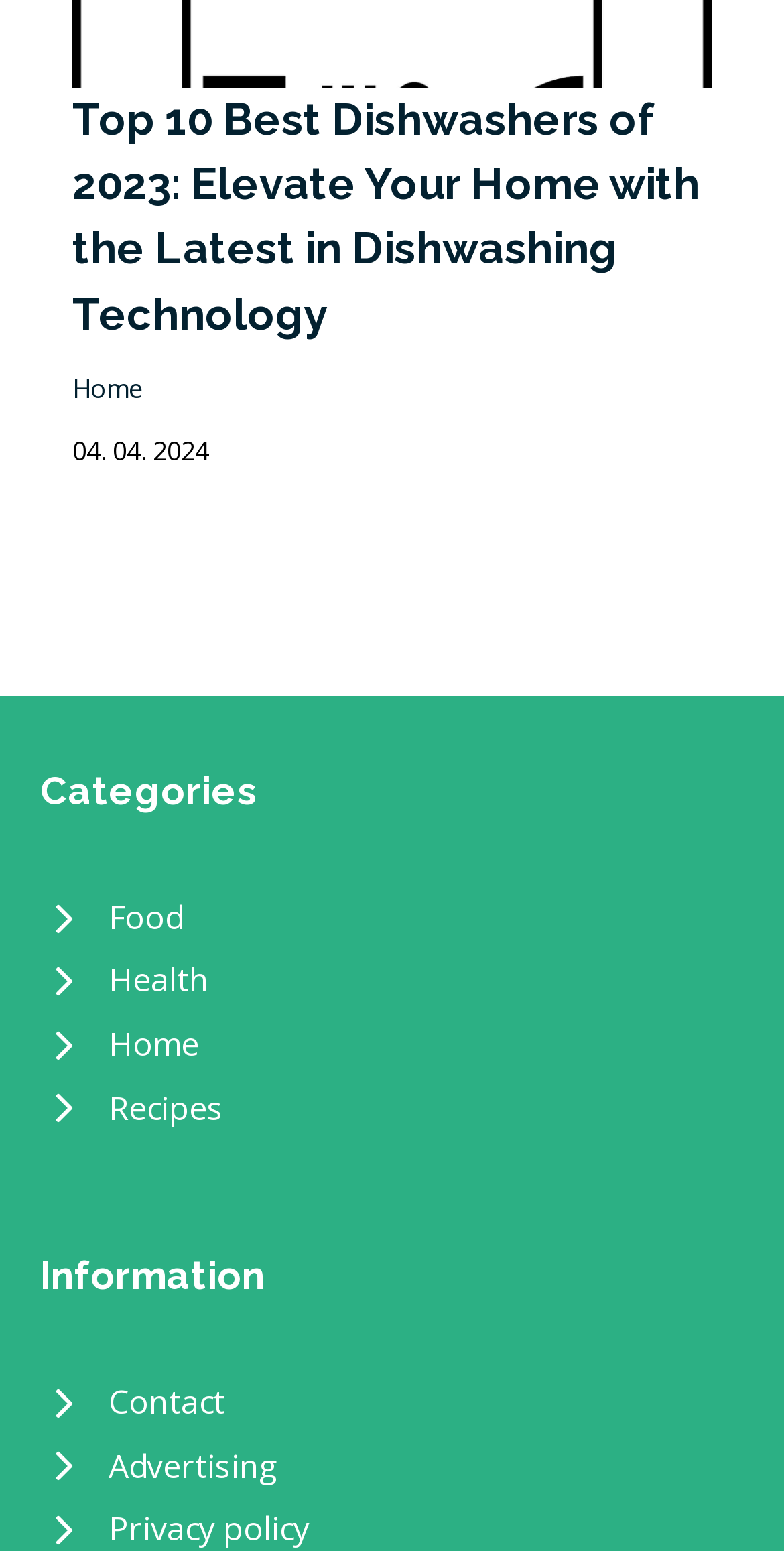Use a single word or phrase to answer the question: How many images are associated with the 'Categories' section?

4